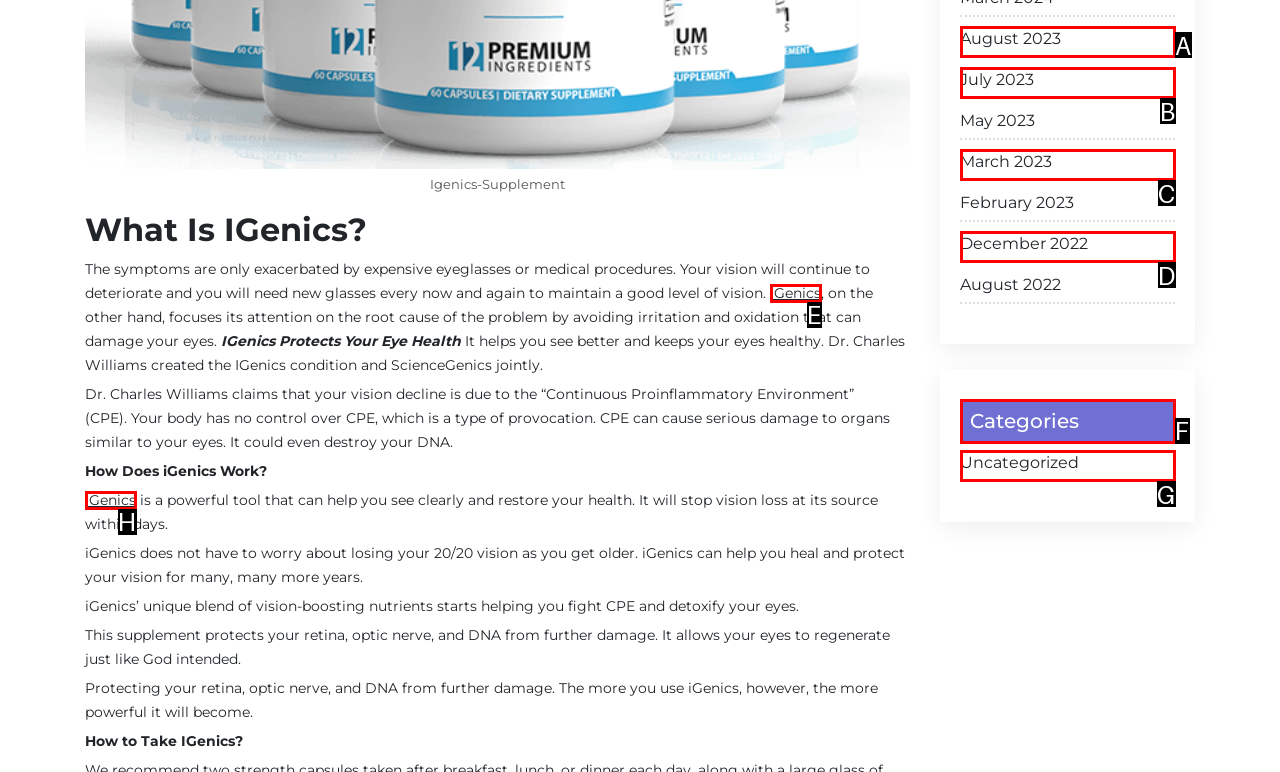Choose the letter of the option you need to click to Explore the 'Categories' section. Answer with the letter only.

F